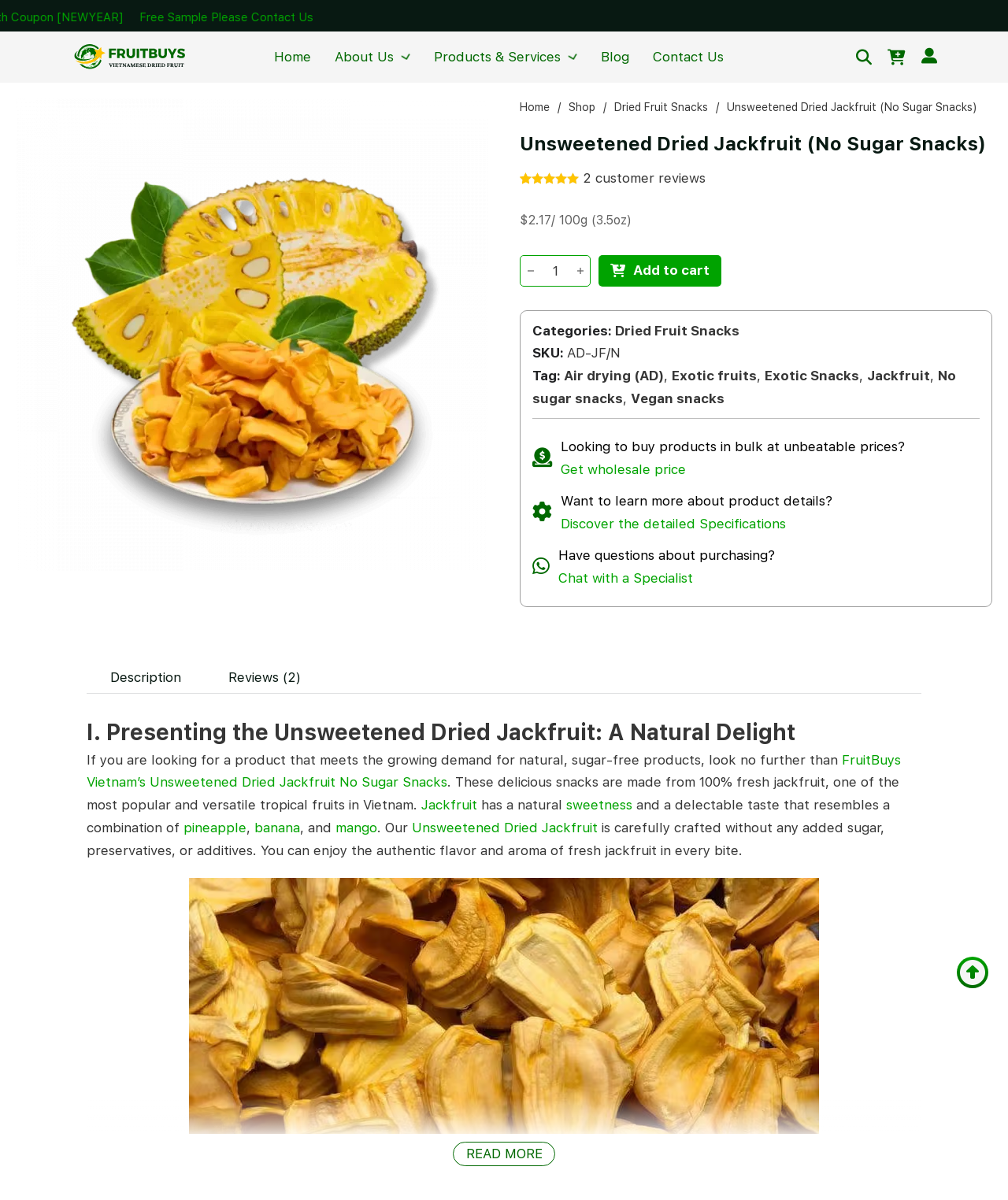Describe all the key features and sections of the webpage thoroughly.

This webpage is about a product called "Unsweetened Dried Jackfruit No Sugar Snacks" sourced from Vietnam. At the top, there is a navigation menu with links to "Home", "About Us", "Products & Services", "Blog", and "Contact Us". On the right side of the navigation menu, there is a link to "Toggle mini cart" and a search icon.

Below the navigation menu, there is a large image of the product, accompanied by several smaller images of special points, such as "Gluten Free" and "25 Special Point". 

To the right of the product image, there is a section with product information, including a heading "Unsweetened Dried Jackfruit (No Sugar Snacks)", a rating of 5.00 out of 5 based on 2 customer reviews, and a price of $2.17 per 100g (3.5oz). There is also a quantity selector and an "Add to cart" button.

Below the product information, there are sections for categories, SKU, tags, and product details. The categories include "Dried Fruit Snacks", and the tags include "Air drying (AD)", "Exotic fruits", "Exotic Snacks", "Jackfruit", "No sugar snacks", and "Vegan snacks".

Further down the page, there are sections for wholesale pricing, product specifications, and purchasing questions, with links to "Get wholesale price", "Discover the detailed Specifications", and "Chat with a Specialist". There is also a tab list with a "Description" tab, which is not selected by default.

Throughout the page, there are several links and buttons, including a "Free Sample Please Contact Us" link at the top, and a "Toggle dropdown" button in the navigation menu.